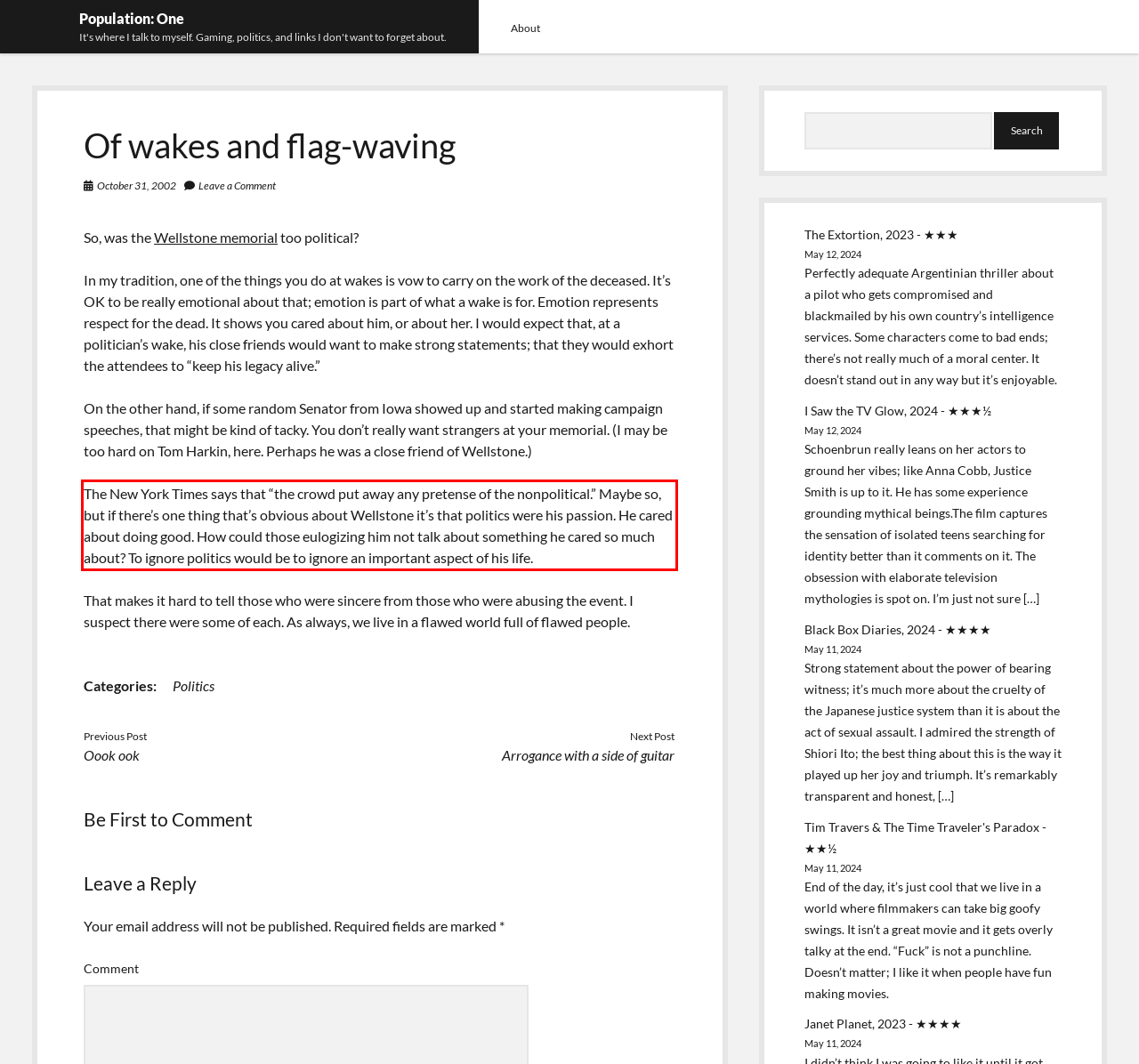You are given a webpage screenshot with a red bounding box around a UI element. Extract and generate the text inside this red bounding box.

The New York Times says that “the crowd put away any pretense of the nonpolitical.” Maybe so, but if there’s one thing that’s obvious about Wellstone it’s that politics were his passion. He cared about doing good. How could those eulogizing him not talk about something he cared so much about? To ignore politics would be to ignore an important aspect of his life.